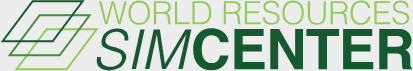What is the organization's mission?
Using the image provided, answer with just one word or phrase.

to visualize sustainable solutions and support informed decision-making